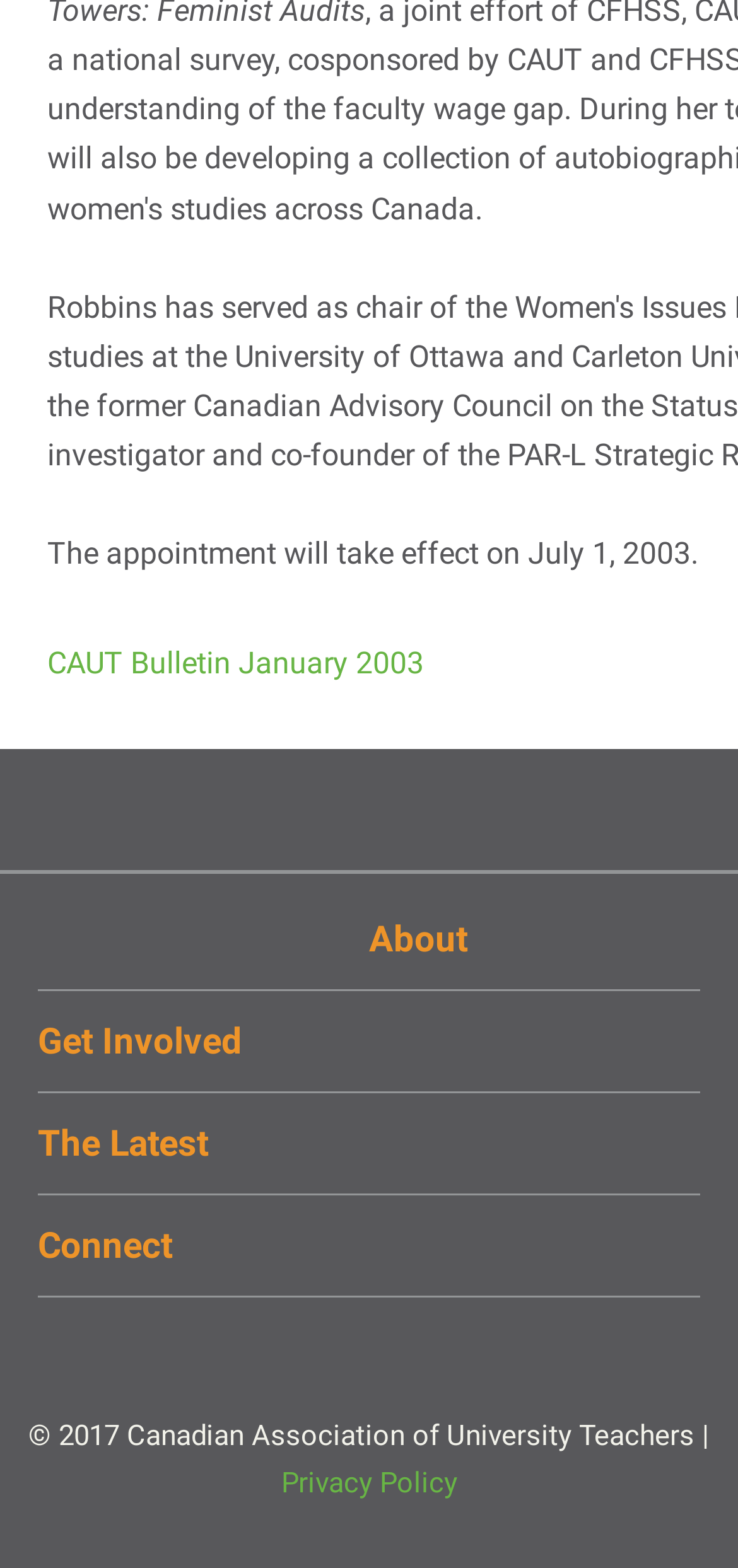Give a one-word or short phrase answer to the question: 
What is the last link present in the contentinfo section?

LinkedIn